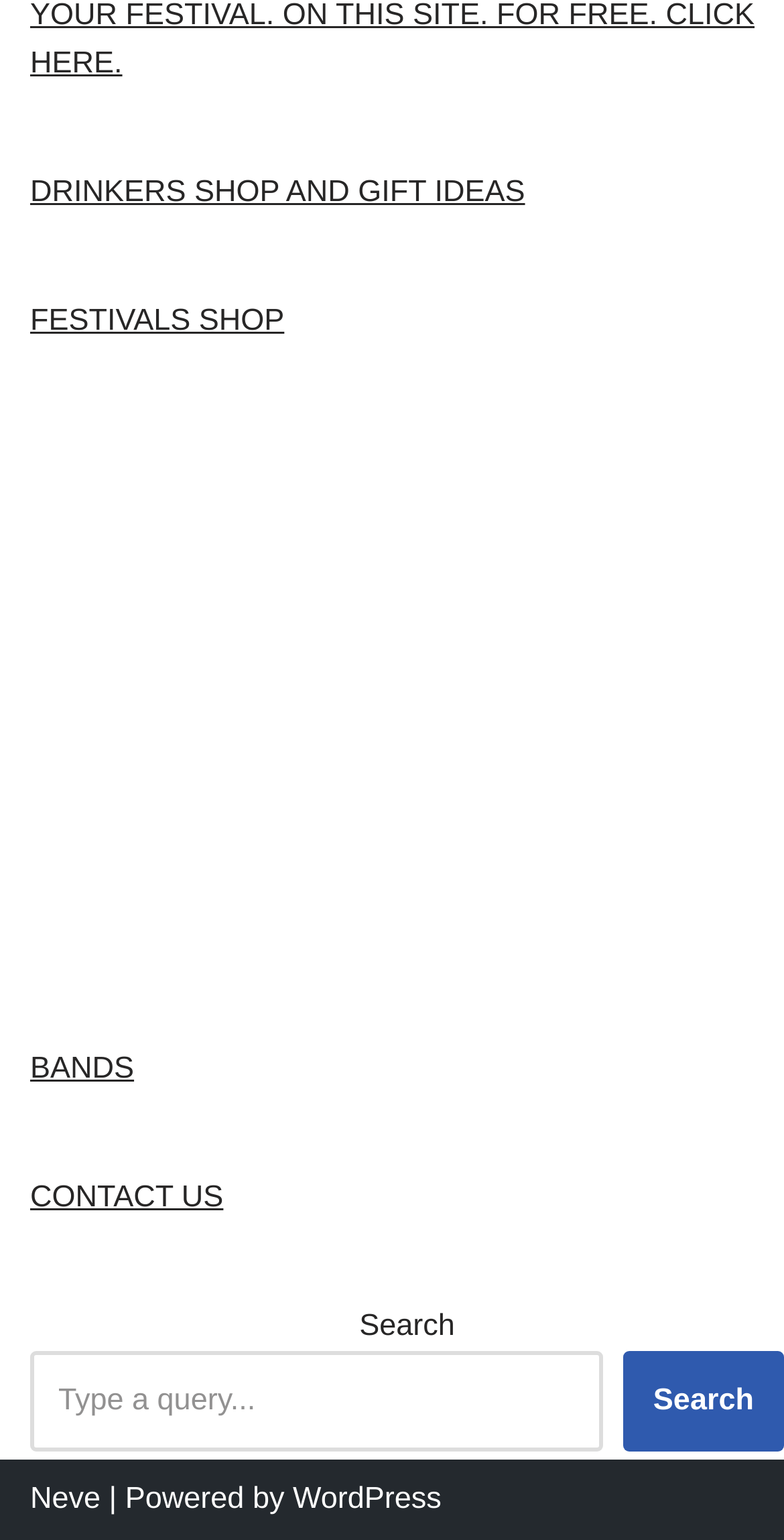Identify the bounding box coordinates for the region of the element that should be clicked to carry out the instruction: "Go to Drinkers Shop and Gift Ideas". The bounding box coordinates should be four float numbers between 0 and 1, i.e., [left, top, right, bottom].

[0.038, 0.113, 0.67, 0.135]